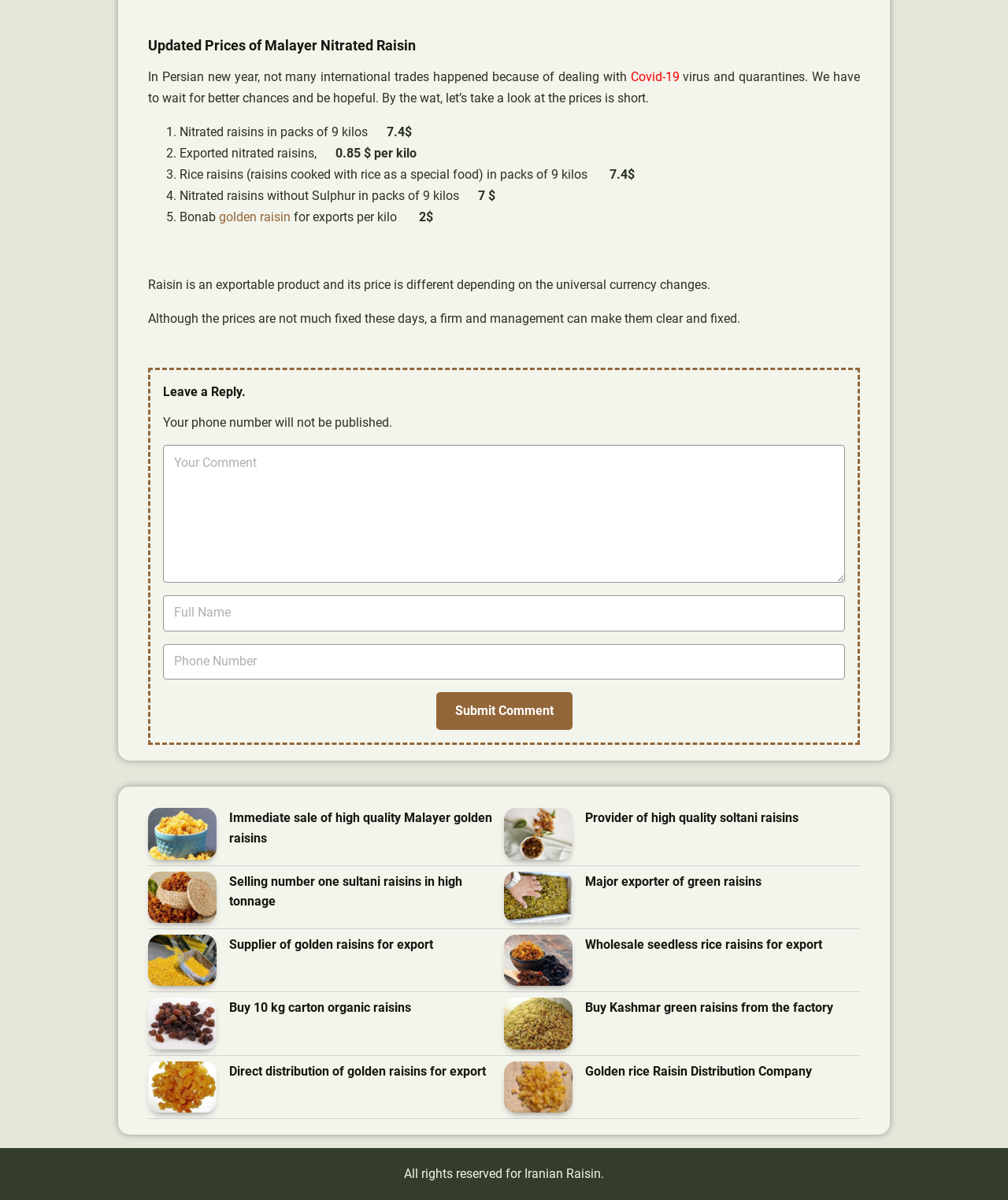Please identify the bounding box coordinates of the clickable area that will fulfill the following instruction: "Click the 'Sign Up' button". The coordinates should be in the format of four float numbers between 0 and 1, i.e., [left, top, right, bottom].

None